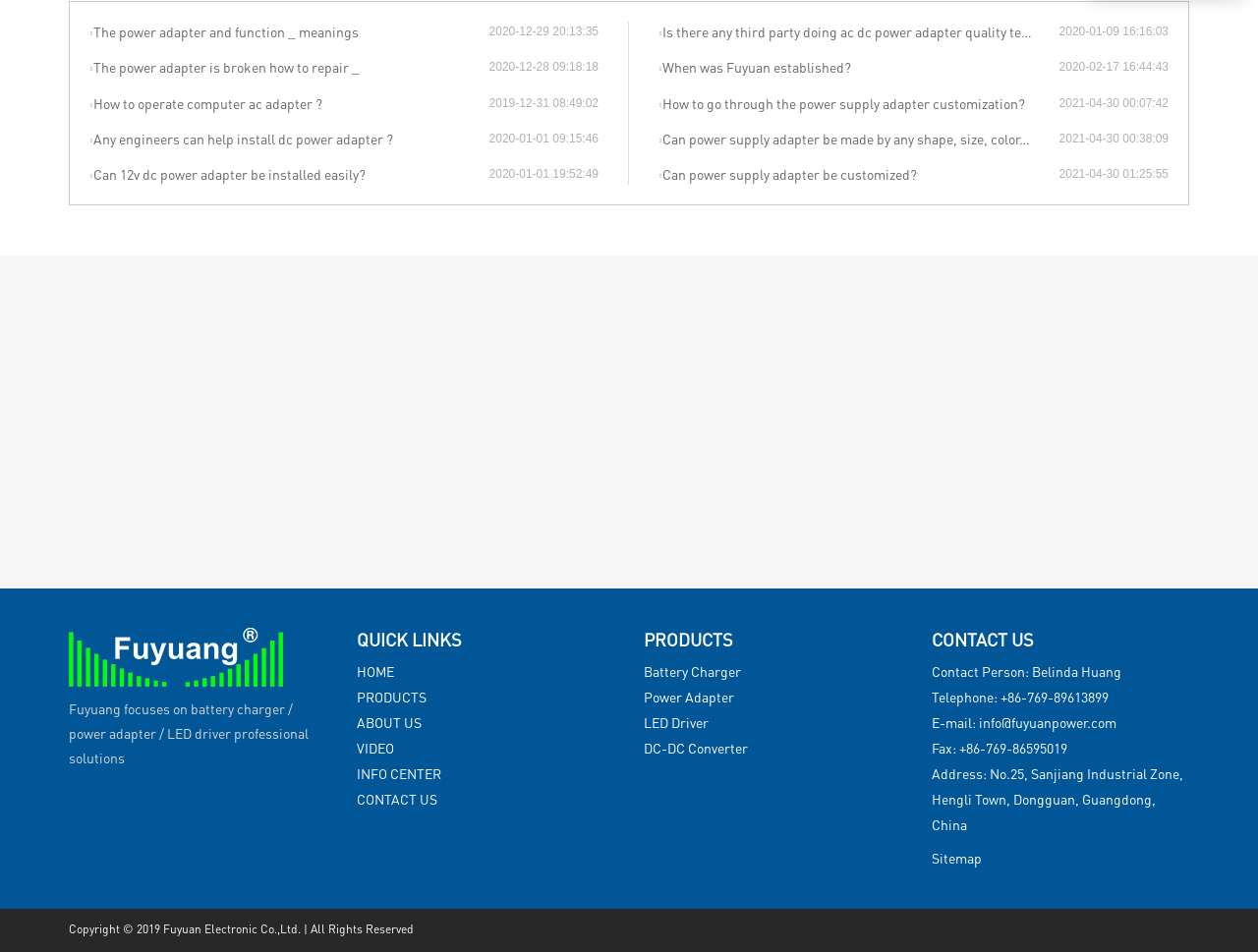Find the bounding box coordinates of the area that needs to be clicked in order to achieve the following instruction: "View the company's contact information". The coordinates should be specified as four float numbers between 0 and 1, i.e., [left, top, right, bottom].

[0.74, 0.695, 0.891, 0.714]